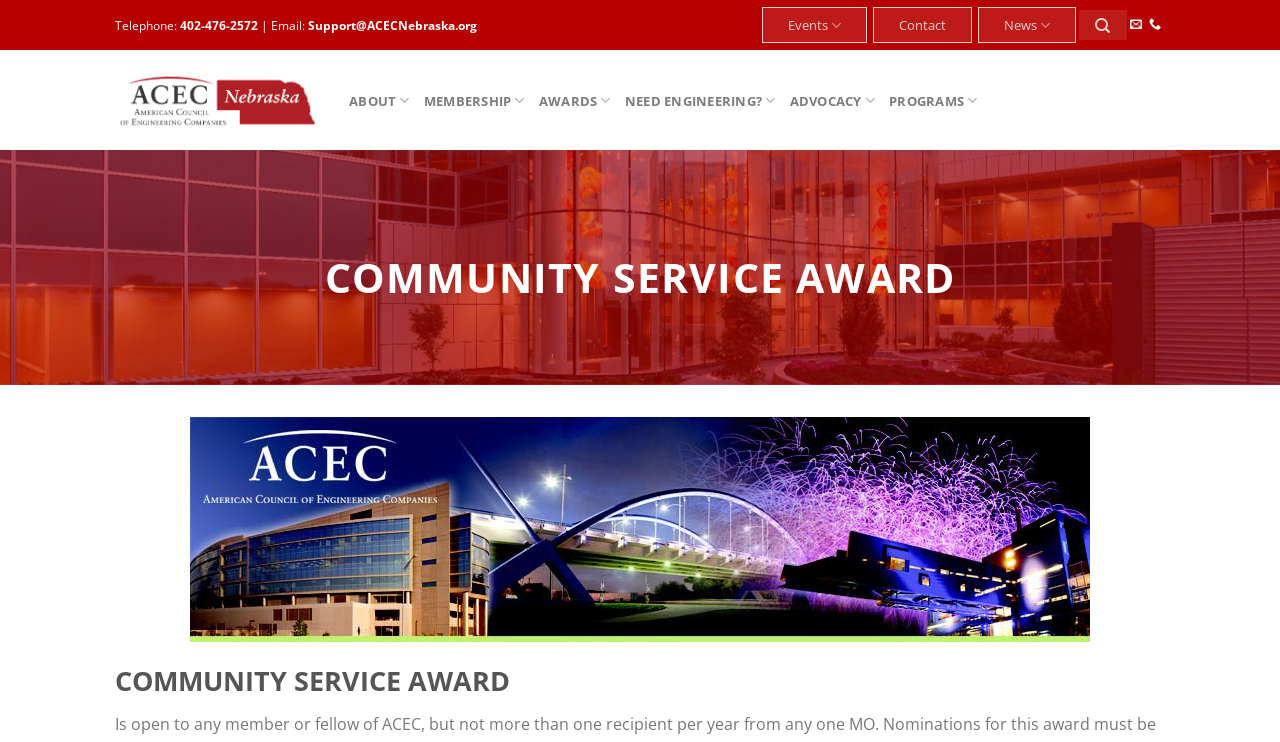What is the phone number to contact?
Provide a thorough and detailed answer to the question.

I found the phone number by looking at the top section of the webpage, where it says 'Telephone:' followed by the number '402-476-2572'.